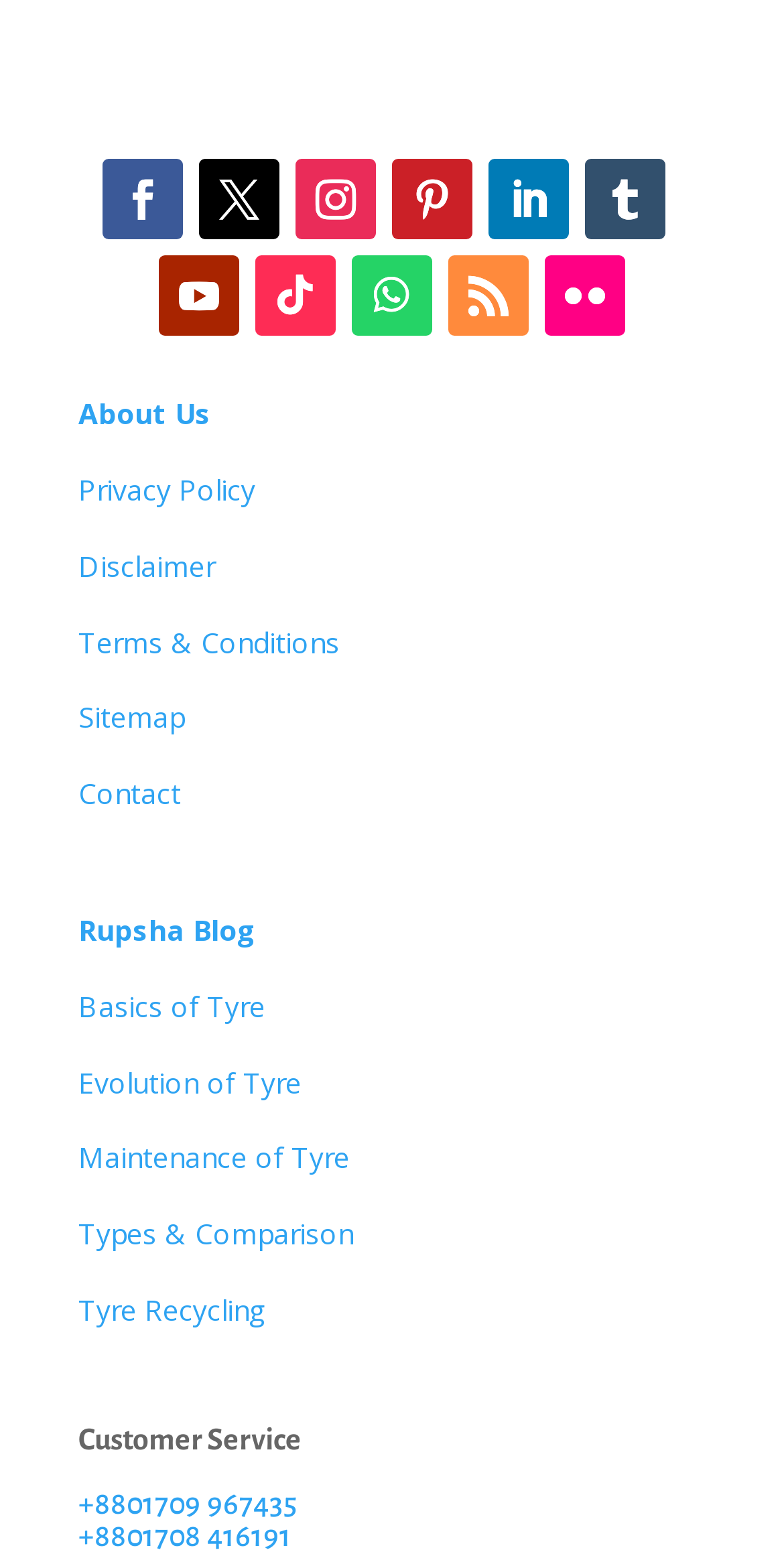Determine the bounding box coordinates of the area to click in order to meet this instruction: "Visit Rupsha Blog".

[0.1, 0.584, 0.328, 0.608]